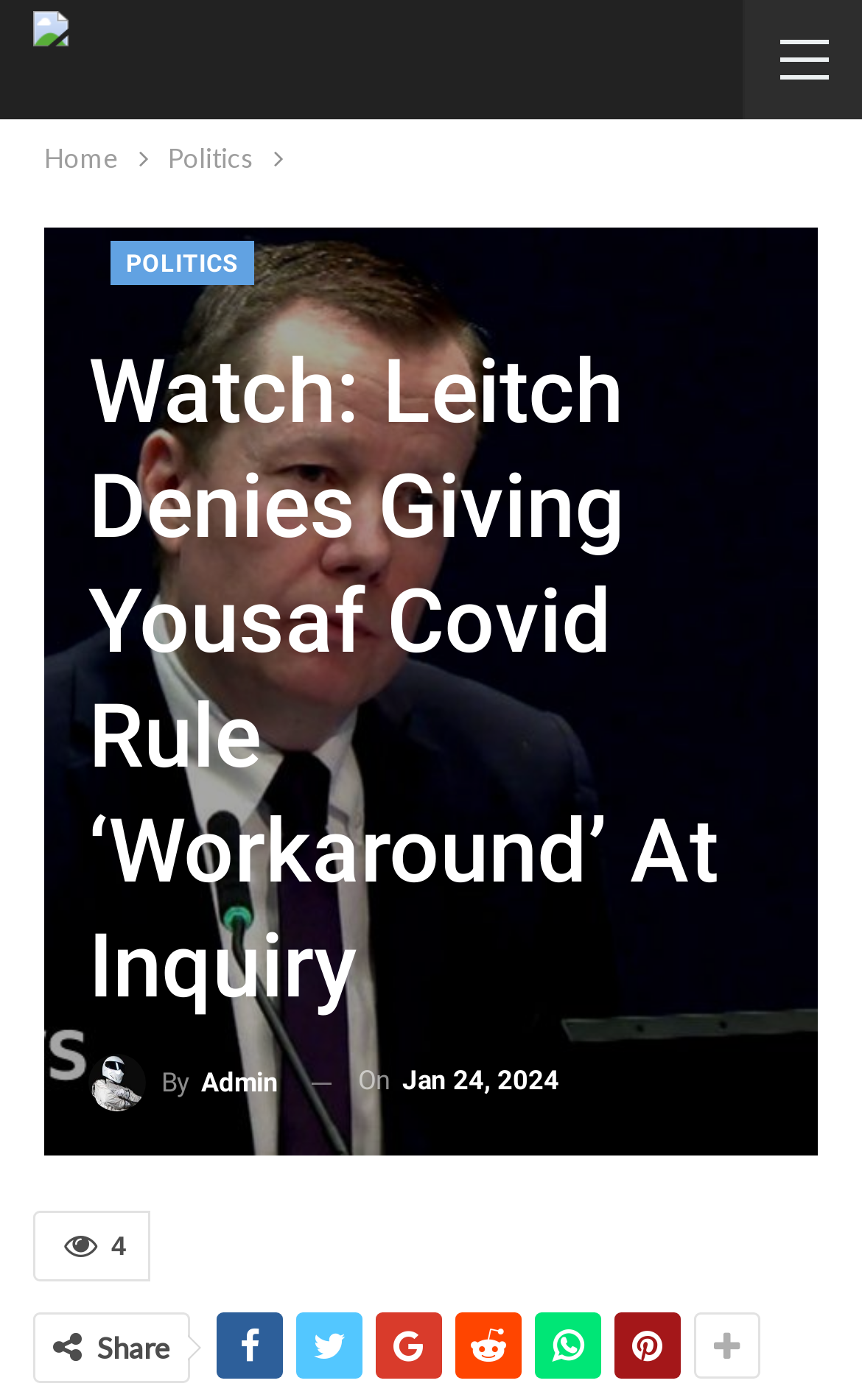Generate a comprehensive description of the webpage.

The webpage appears to be a news article page, with a focus on a specific news story. At the top left corner, there is a small image of the website's logo, "Microntec.org". Below the logo, there is a navigation bar with breadcrumbs, containing links to "Home" and "Politics". 

The main content of the page is a news article with the title "Watch: Leitch denies giving Yousaf Covid rule ‘workaround’ at inquiry". The title is prominently displayed in a large font size. Below the title, there is a link to the category "POLITICS". The article's author, "By Admin", is credited at the bottom of the article. 

The article's publication date, "On Jan 24, 2024", is displayed in a smaller font size below the author's credit. At the bottom of the page, there are social media sharing links, represented by icons, and a "Share" text label.